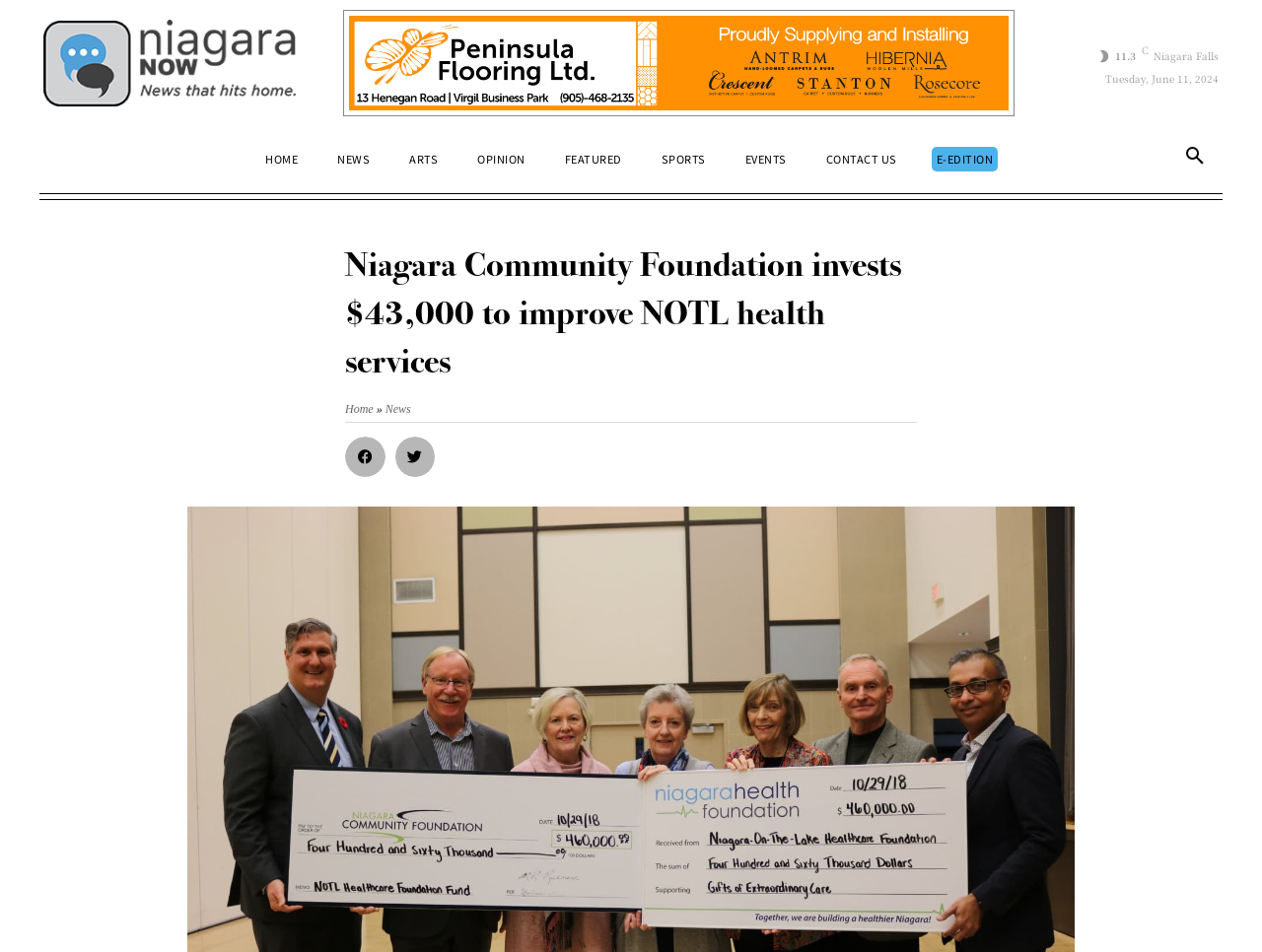Please give a succinct answer using a single word or phrase:
How many links are in the top navigation bar?

9